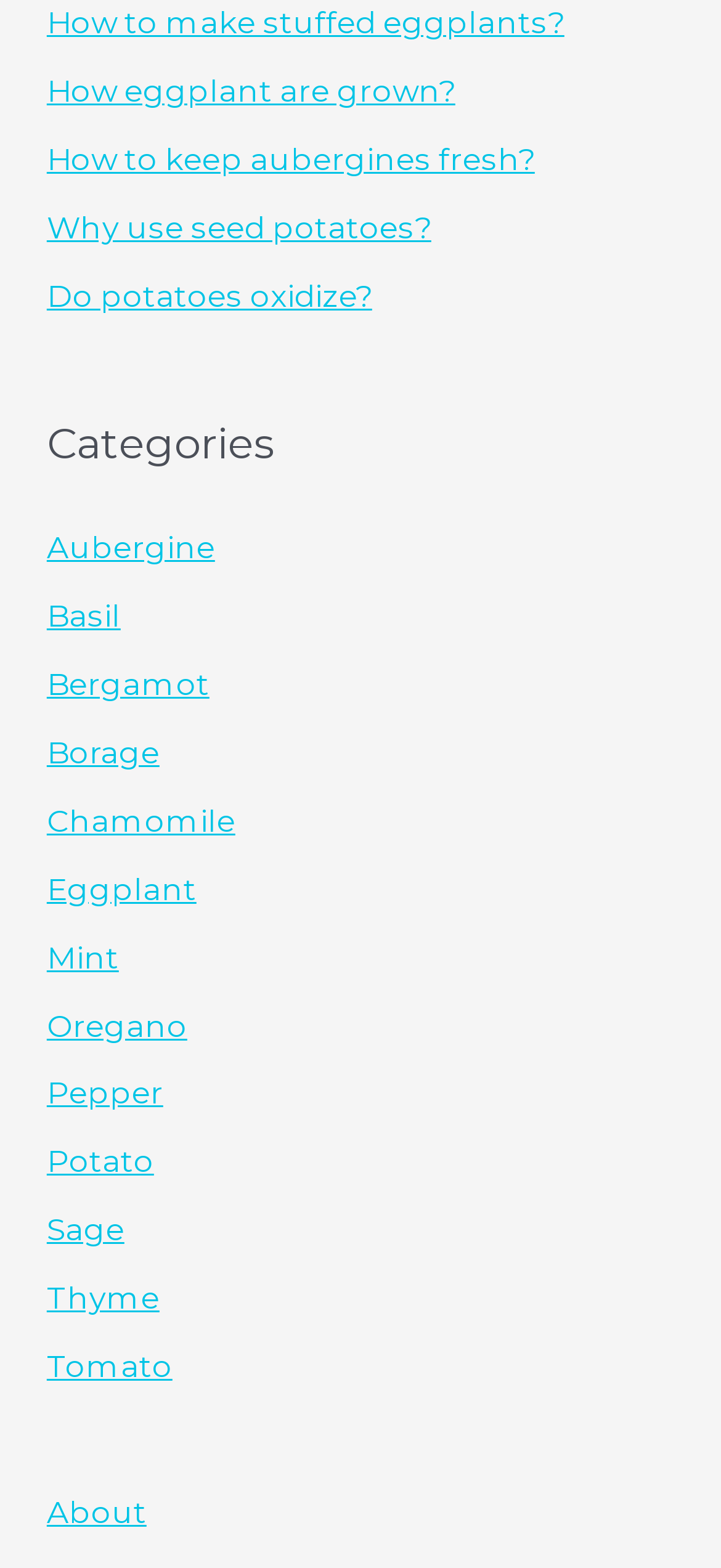Based on the image, please respond to the question with as much detail as possible:
What is the first link listed?

I looked at the list of links and found that the first one is 'How to make stuffed eggplants?'.